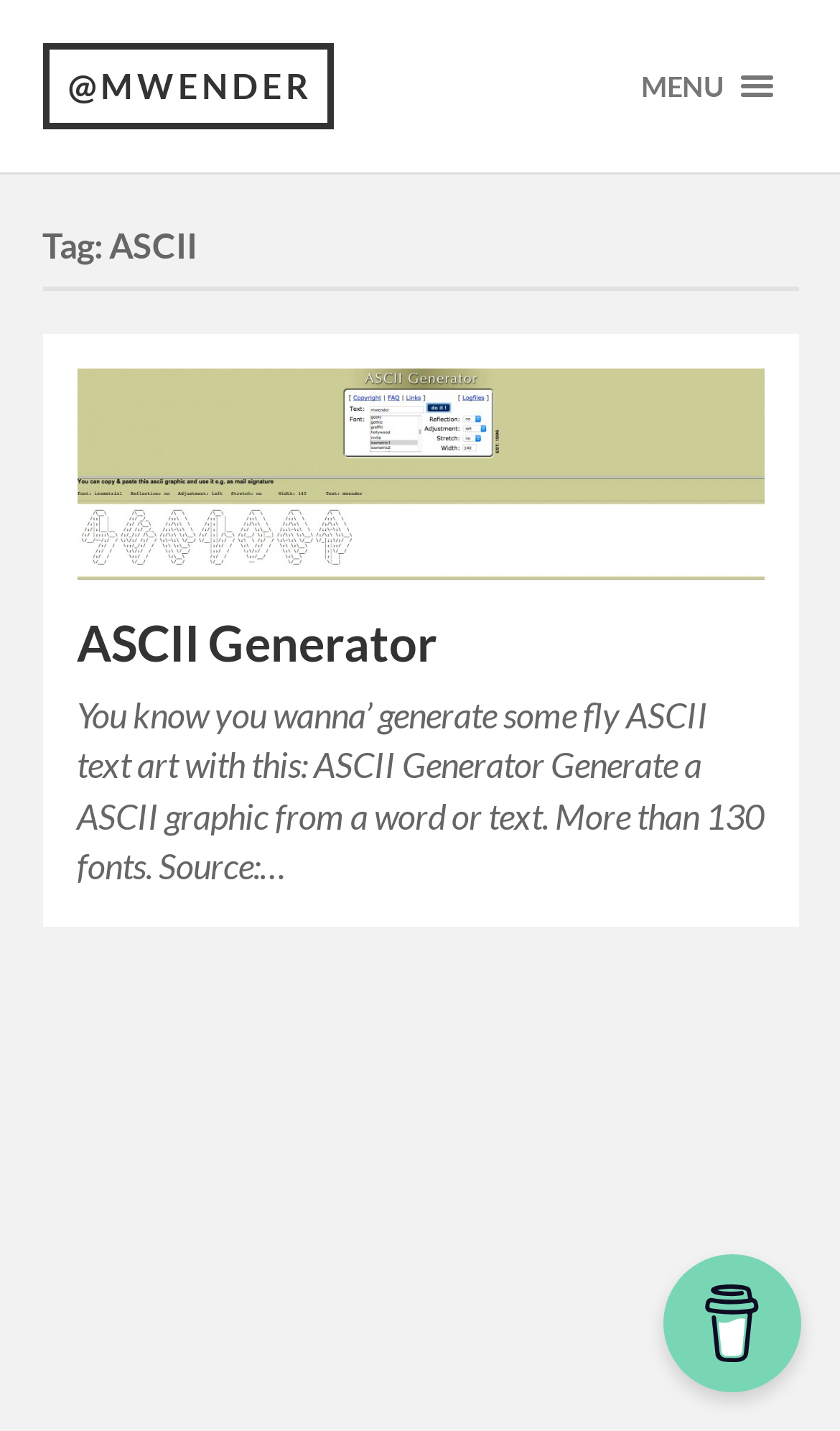Using the provided description: "@mwender", find the bounding box coordinates of the corresponding UI element. The output should be four float numbers between 0 and 1, in the format [left, top, right, bottom].

[0.05, 0.03, 0.396, 0.09]